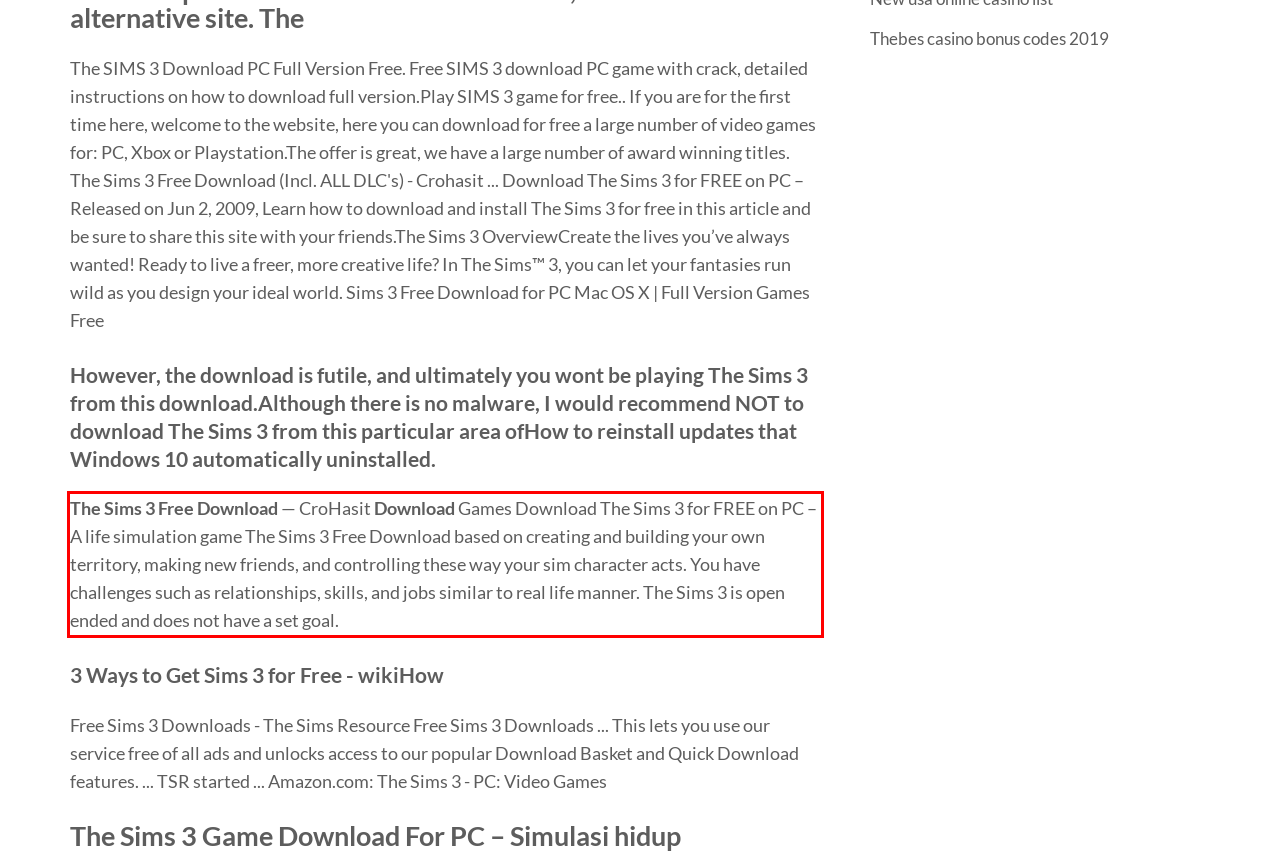Please analyze the screenshot of a webpage and extract the text content within the red bounding box using OCR.

The Sims 3 Free Download — CroHasit Download Games Download The Sims 3 for FREE on PC – A life simulation game The Sims 3 Free Download based on creating and building your own territory, making new friends, and controlling these way your sim character acts. You have challenges such as relationships, skills, and jobs similar to real life manner. The Sims 3 is open ended and does not have a set goal.